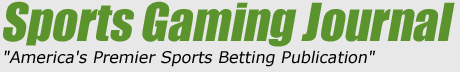What is the tone set by the logo?
Utilize the image to construct a detailed and well-explained answer.

The logo is positioned prominently within the layout, setting the tone for the content that follows, inviting readers to engage with the latest updates, articles, and analyses in the sports betting arena.